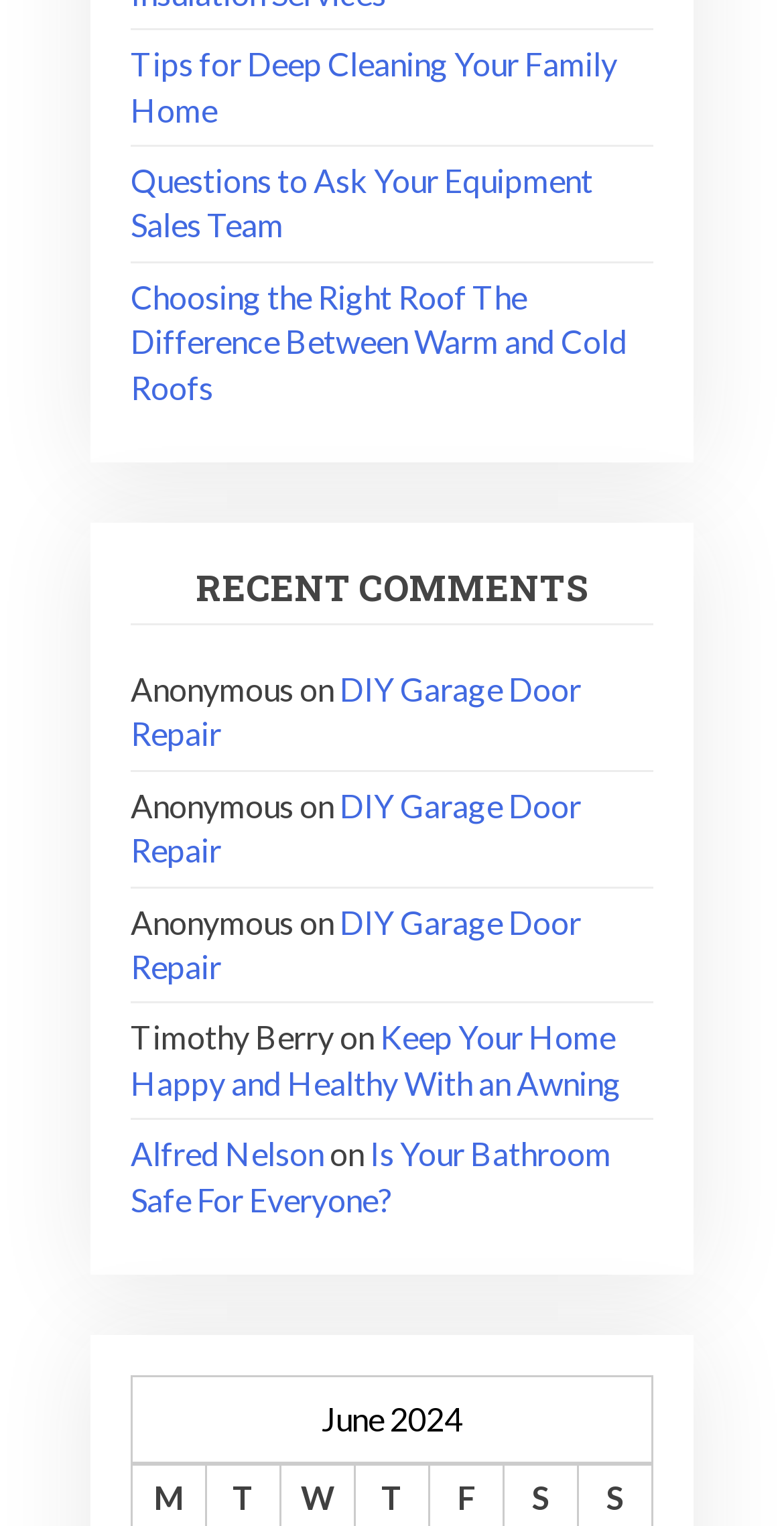Locate the bounding box coordinates of the area to click to fulfill this instruction: "Check the post from Timothy Berry". The bounding box should be presented as four float numbers between 0 and 1, in the order [left, top, right, bottom].

[0.167, 0.667, 0.426, 0.692]